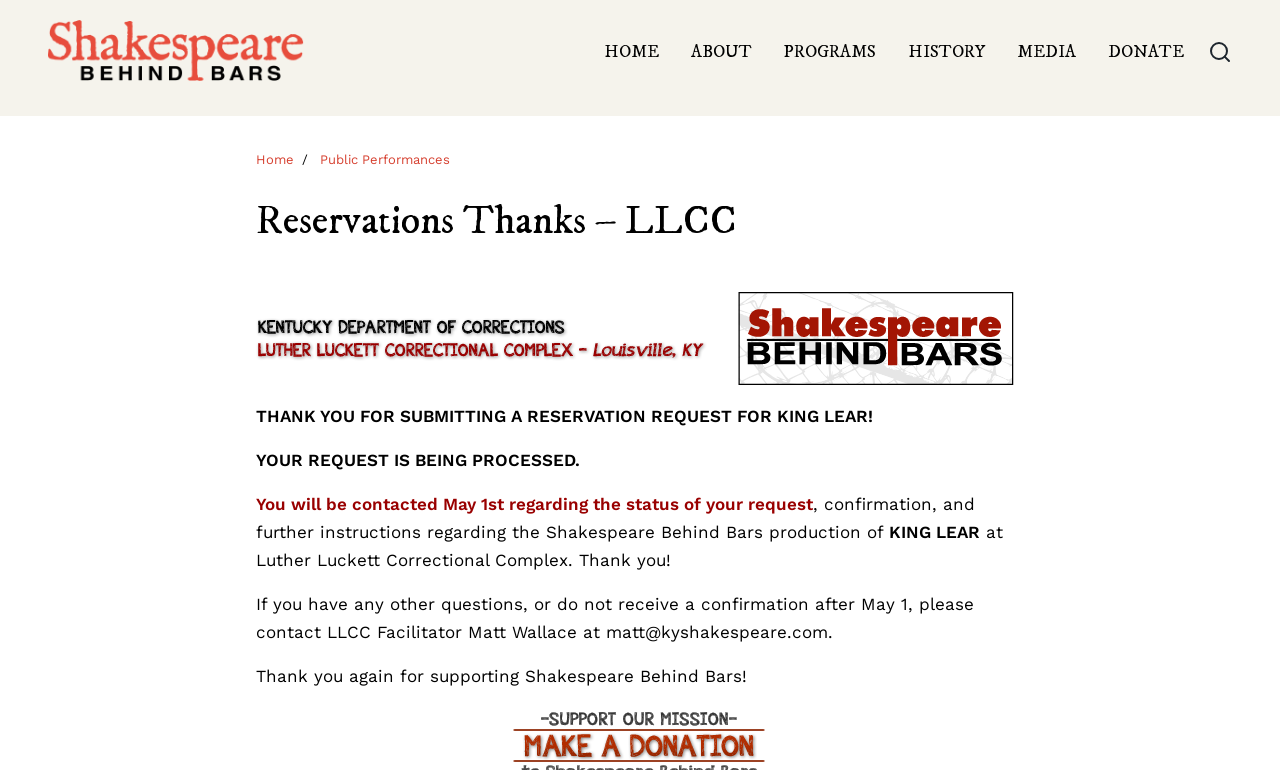Please answer the following question using a single word or phrase: 
Where is the production taking place?

Luther Luckett Correctional Complex